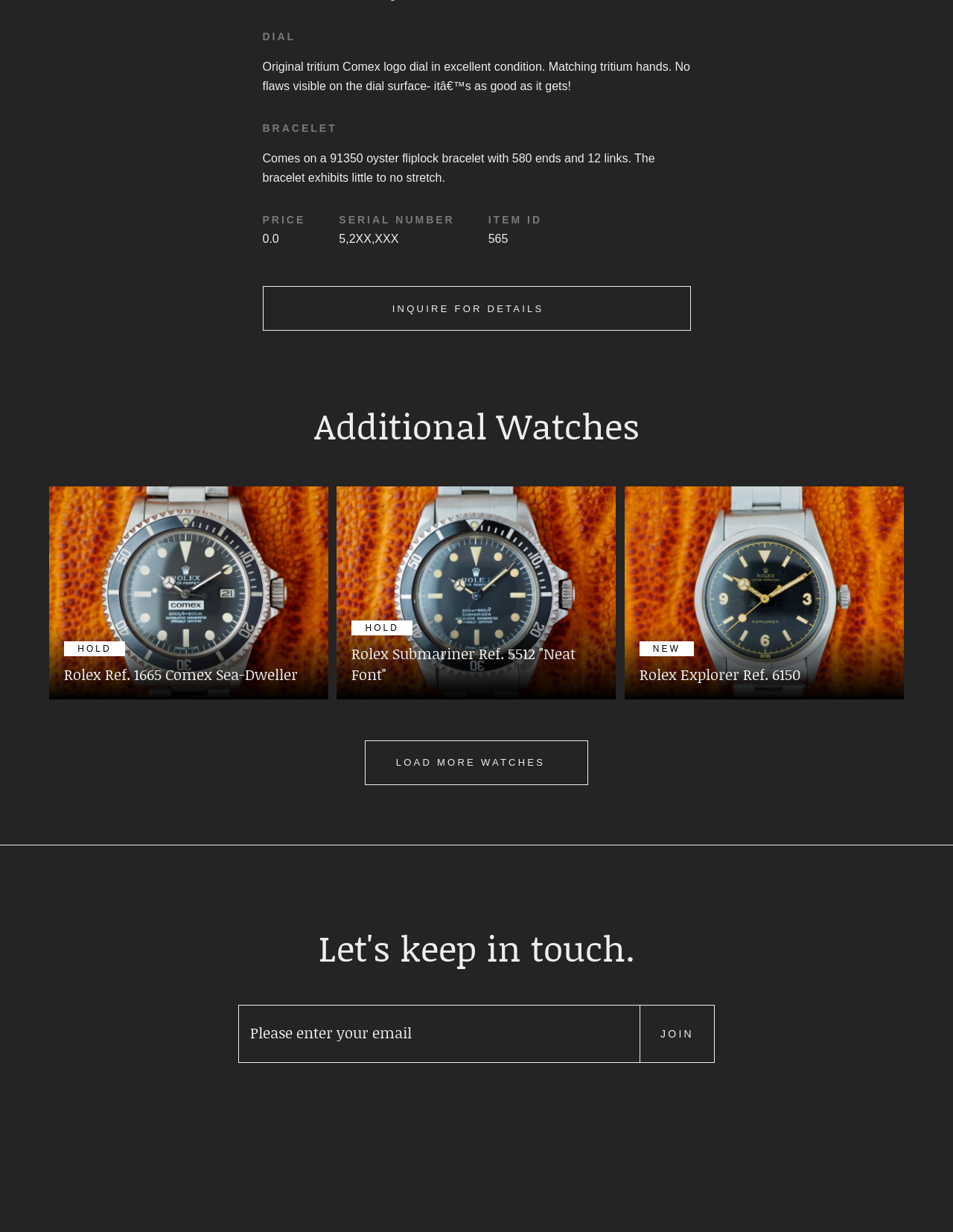Based on the image, please respond to the question with as much detail as possible:
What type of bracelet does the watch come with?

The watch comes with an oyster fliplock bracelet because the StaticText element with the text 'Comes on a 91350 oyster fliplock bracelet with 580 ends and 12 links.' indicates the type of bracelet.